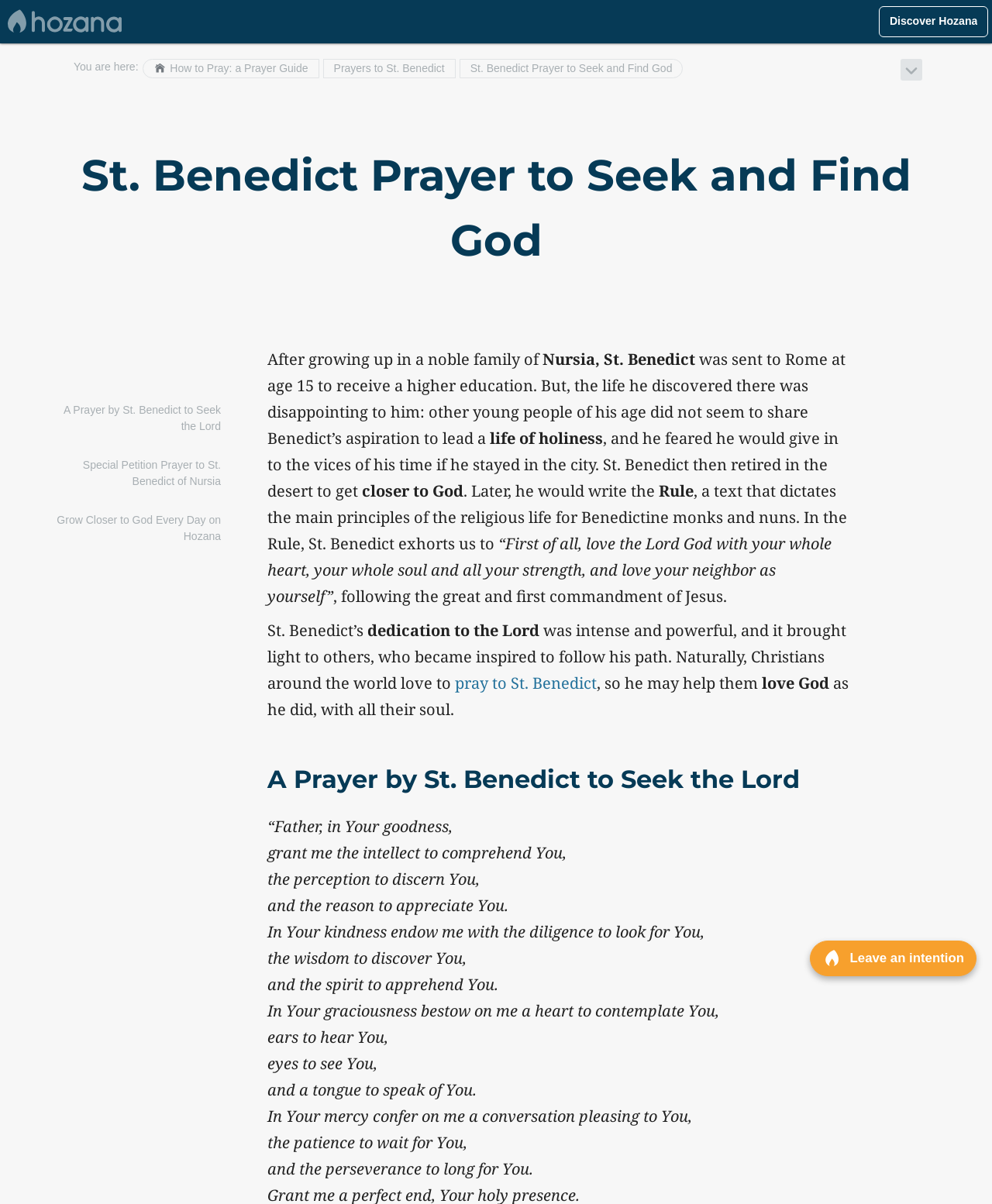Kindly provide the bounding box coordinates of the section you need to click on to fulfill the given instruction: "learn how to pray".

[0.15, 0.054, 0.314, 0.064]